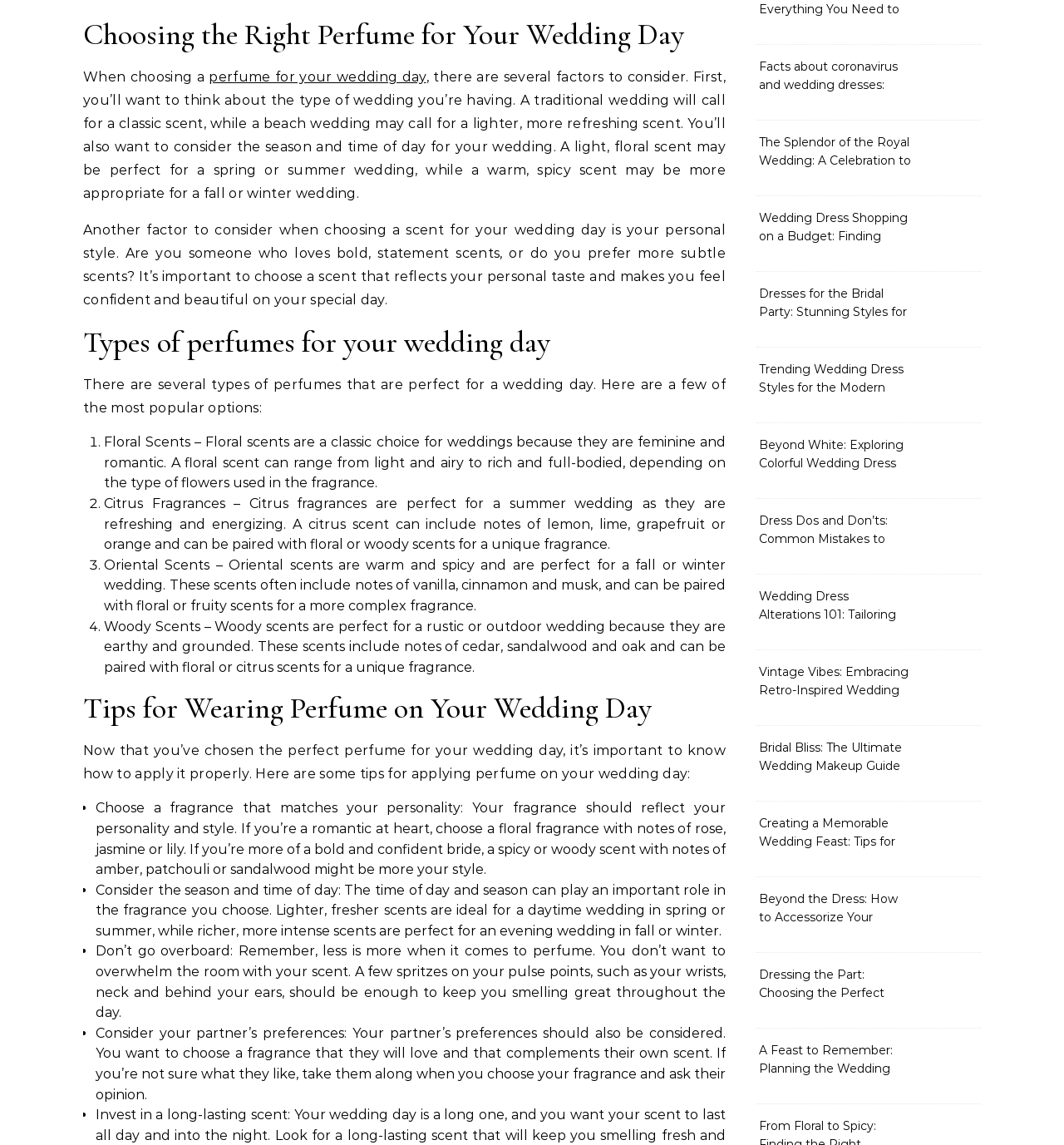Locate the bounding box of the UI element defined by this description: "perfume for your wedding day". The coordinates should be given as four float numbers between 0 and 1, formatted as [left, top, right, bottom].

[0.196, 0.06, 0.4, 0.074]